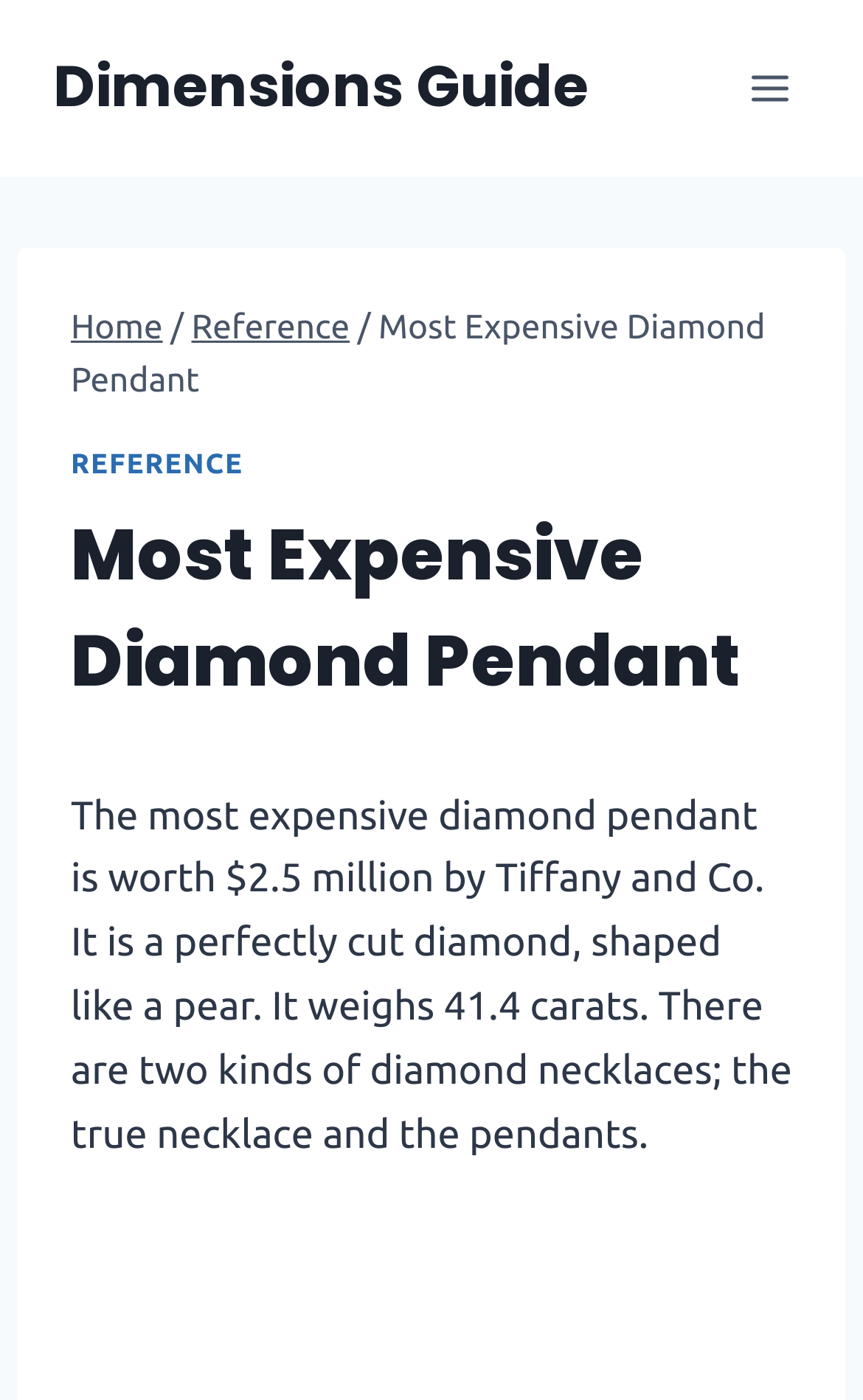What is the shape of the most expensive diamond pendant?
Can you provide a detailed and comprehensive answer to the question?

The shape of the most expensive diamond pendant can be found in the paragraph of text on the webpage, which states 'It is a perfectly cut diamond, shaped like a pear.'